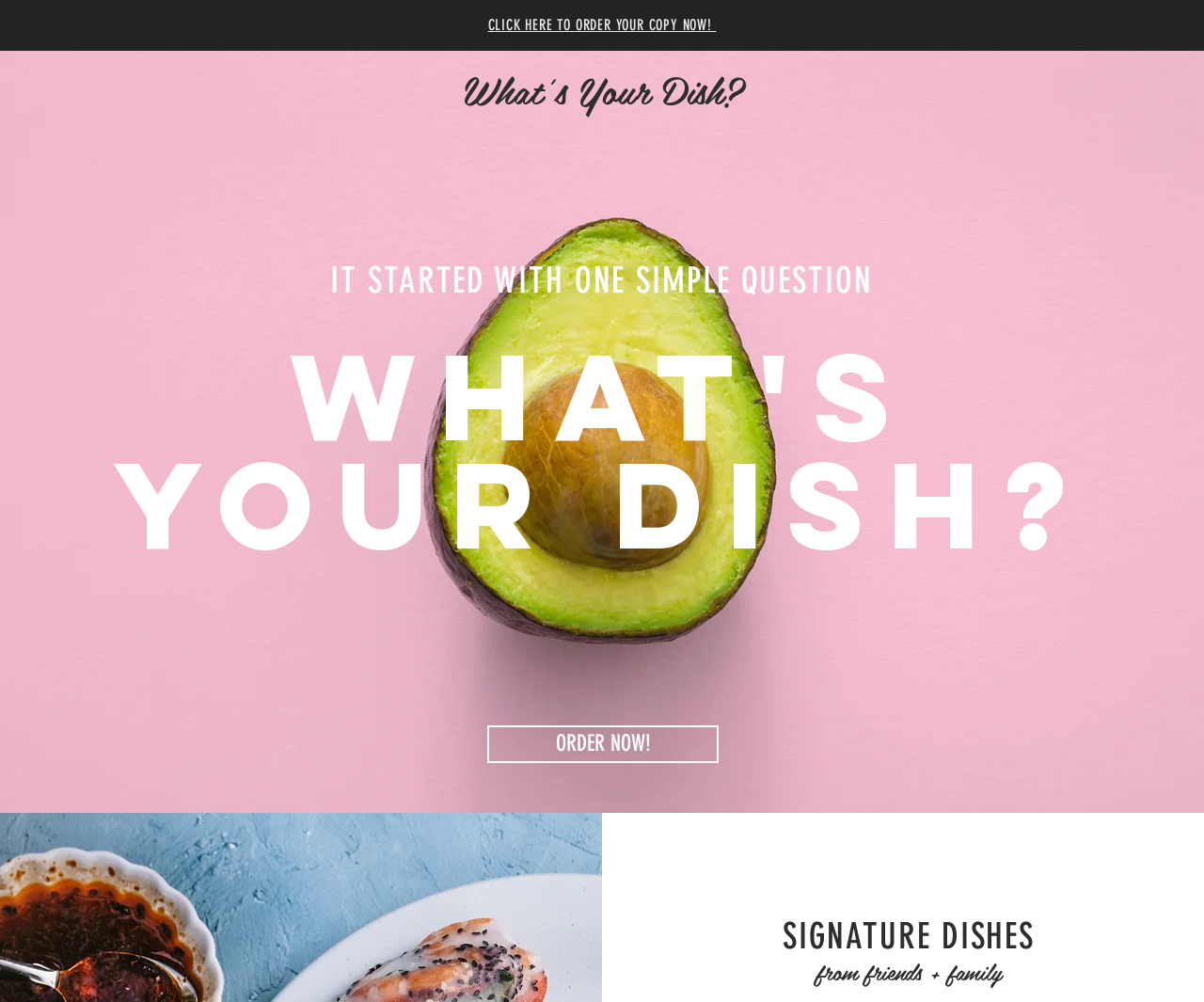Please analyze the image and provide a thorough answer to the question:
What is the main image on the webpage?

The main image on the webpage is an avocado, which can be inferred from the image element with OCR text 'Avocado' and bounding box coordinates [0.0, 0.051, 1.0, 0.811]